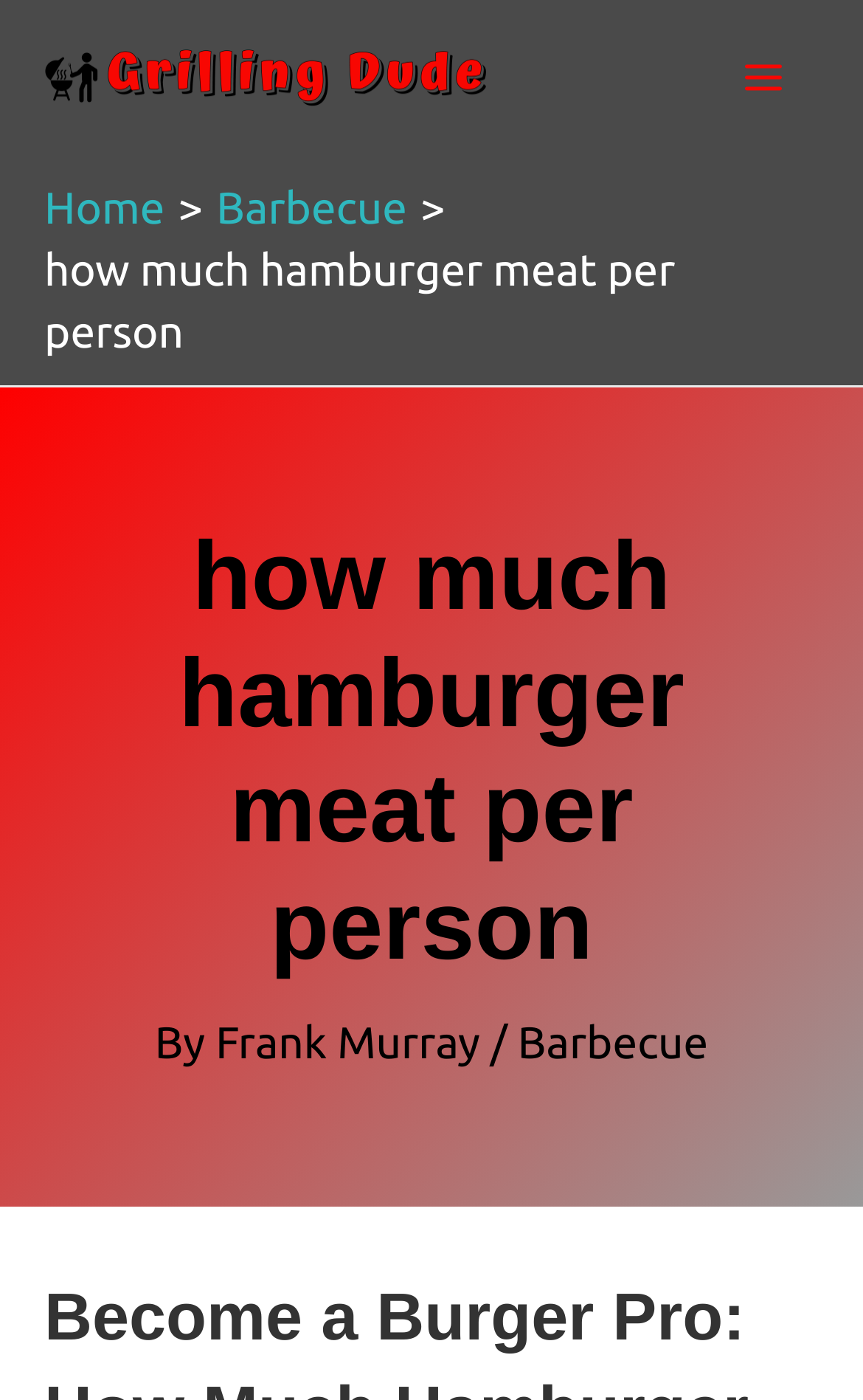What is the name of the author of this article?
Carefully analyze the image and provide a thorough answer to the question.

I found the author's name by looking at the text below the main heading, where it says 'By Frank Murray / Barbecue'. This indicates that Frank Murray is the author of the article.